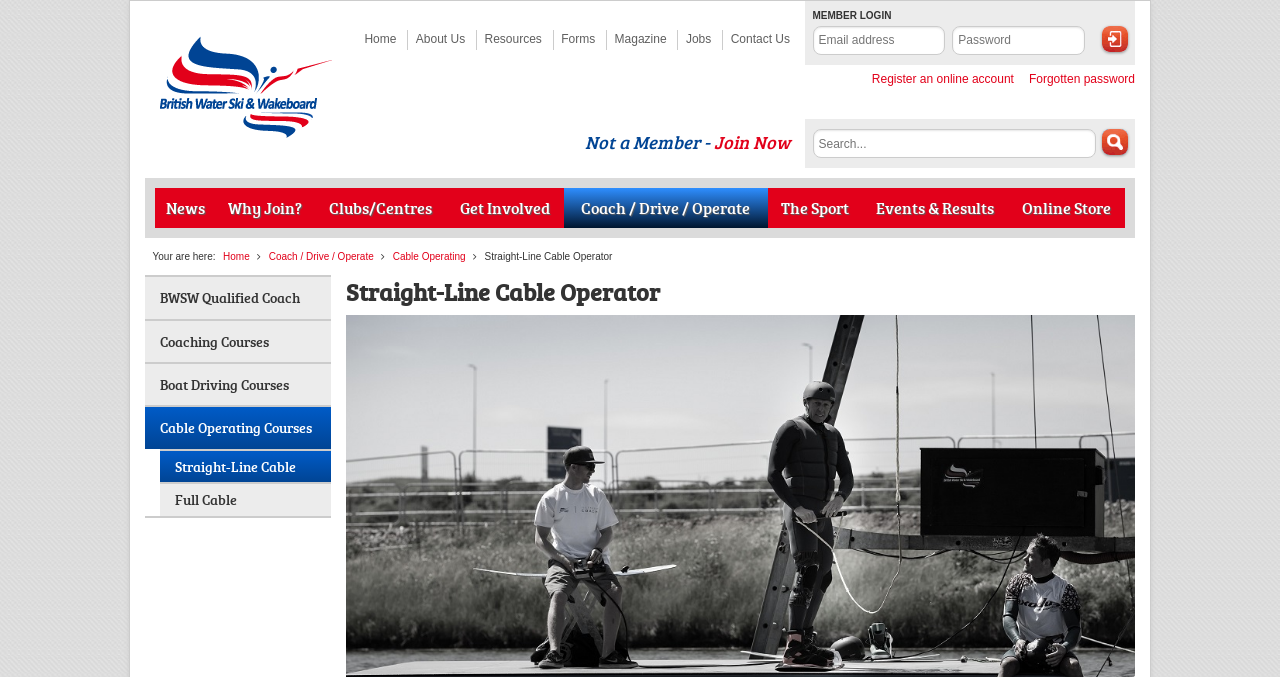Determine the bounding box coordinates of the clickable area required to perform the following instruction: "go to the home page". The coordinates should be represented as four float numbers between 0 and 1: [left, top, right, bottom].

[0.125, 0.188, 0.262, 0.208]